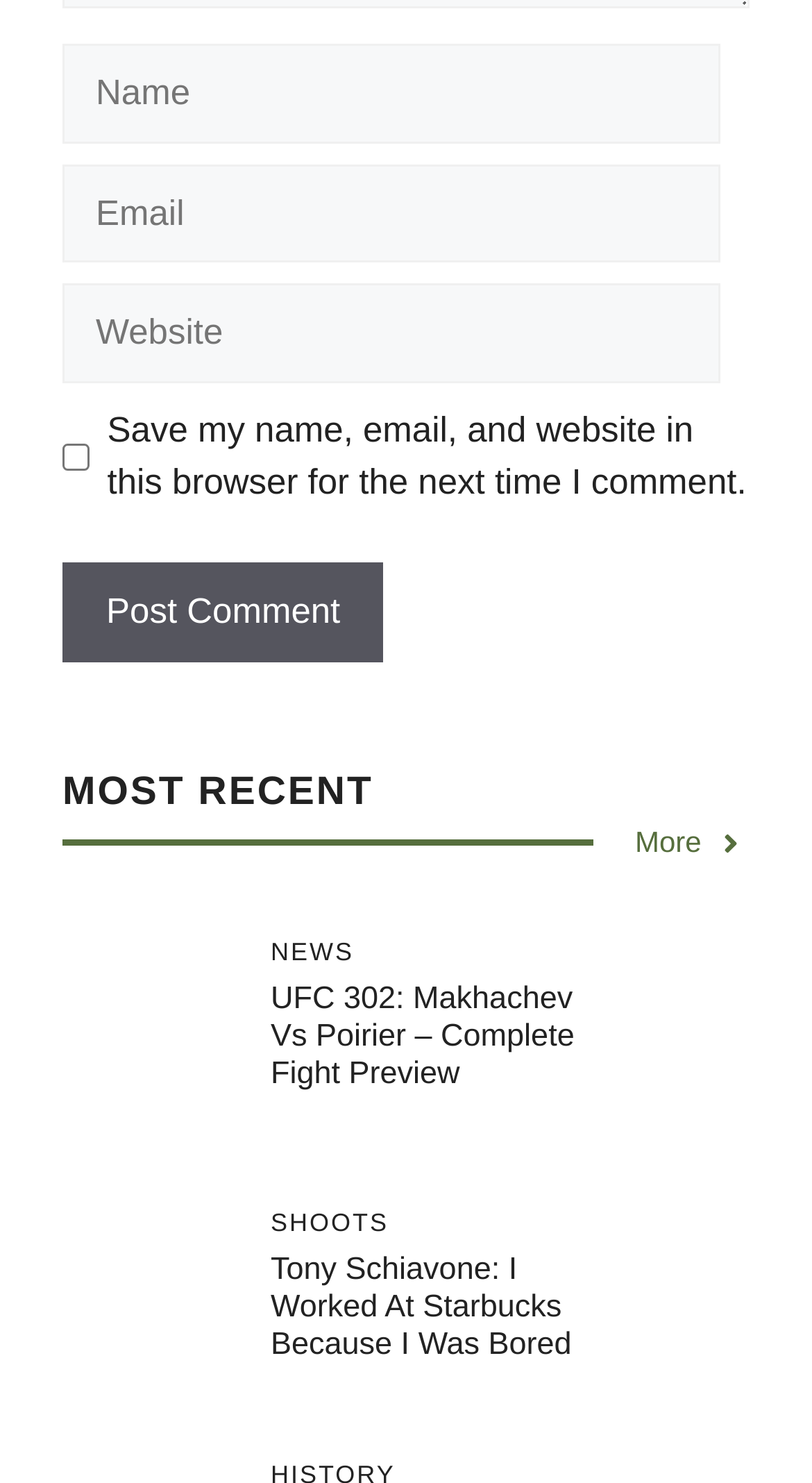Find and provide the bounding box coordinates for the UI element described with: "More".

[0.782, 0.554, 0.918, 0.583]